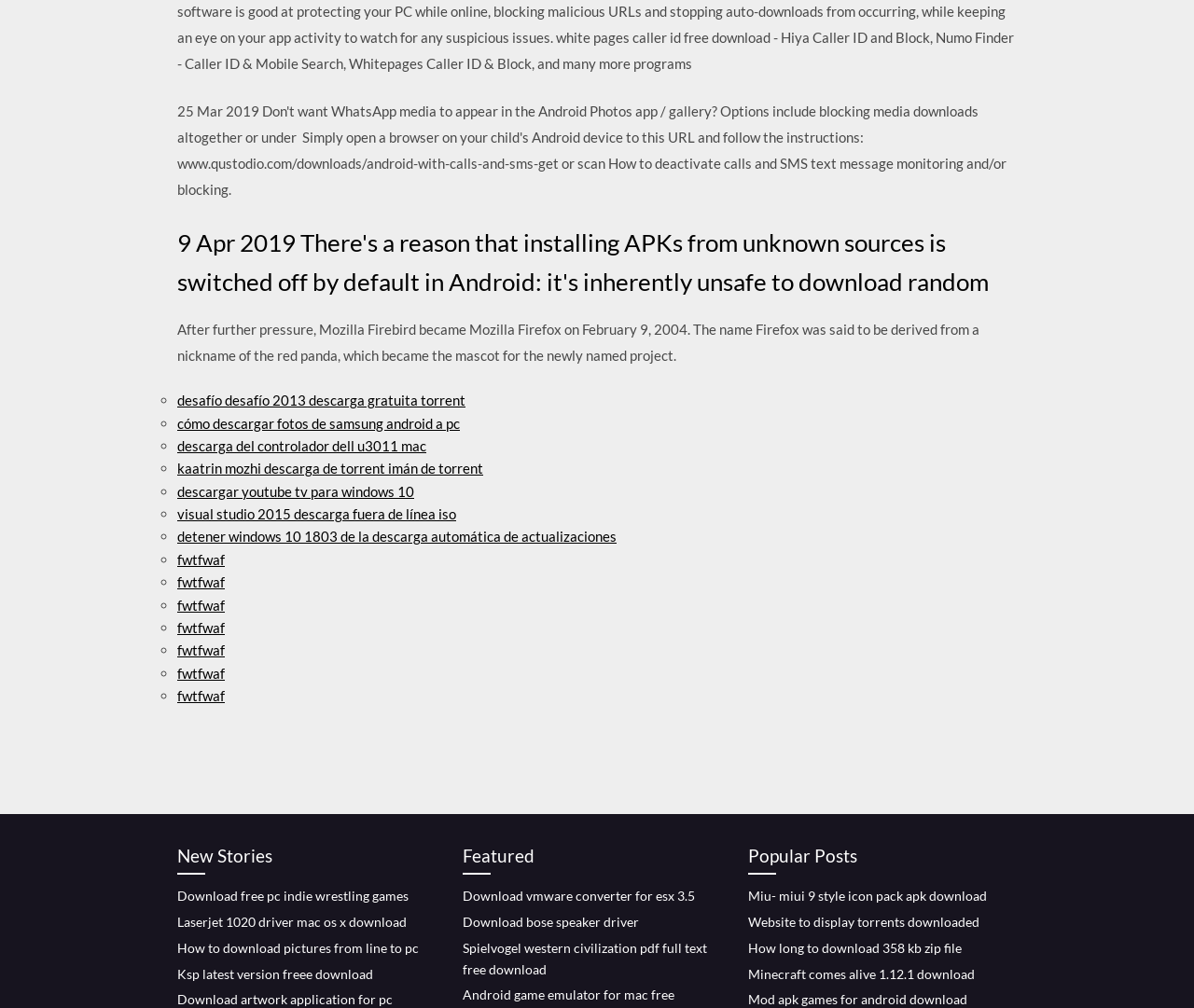Identify the bounding box coordinates for the element you need to click to achieve the following task: "Click the link to download free pc indie wrestling games". The coordinates must be four float values ranging from 0 to 1, formatted as [left, top, right, bottom].

[0.148, 0.881, 0.342, 0.897]